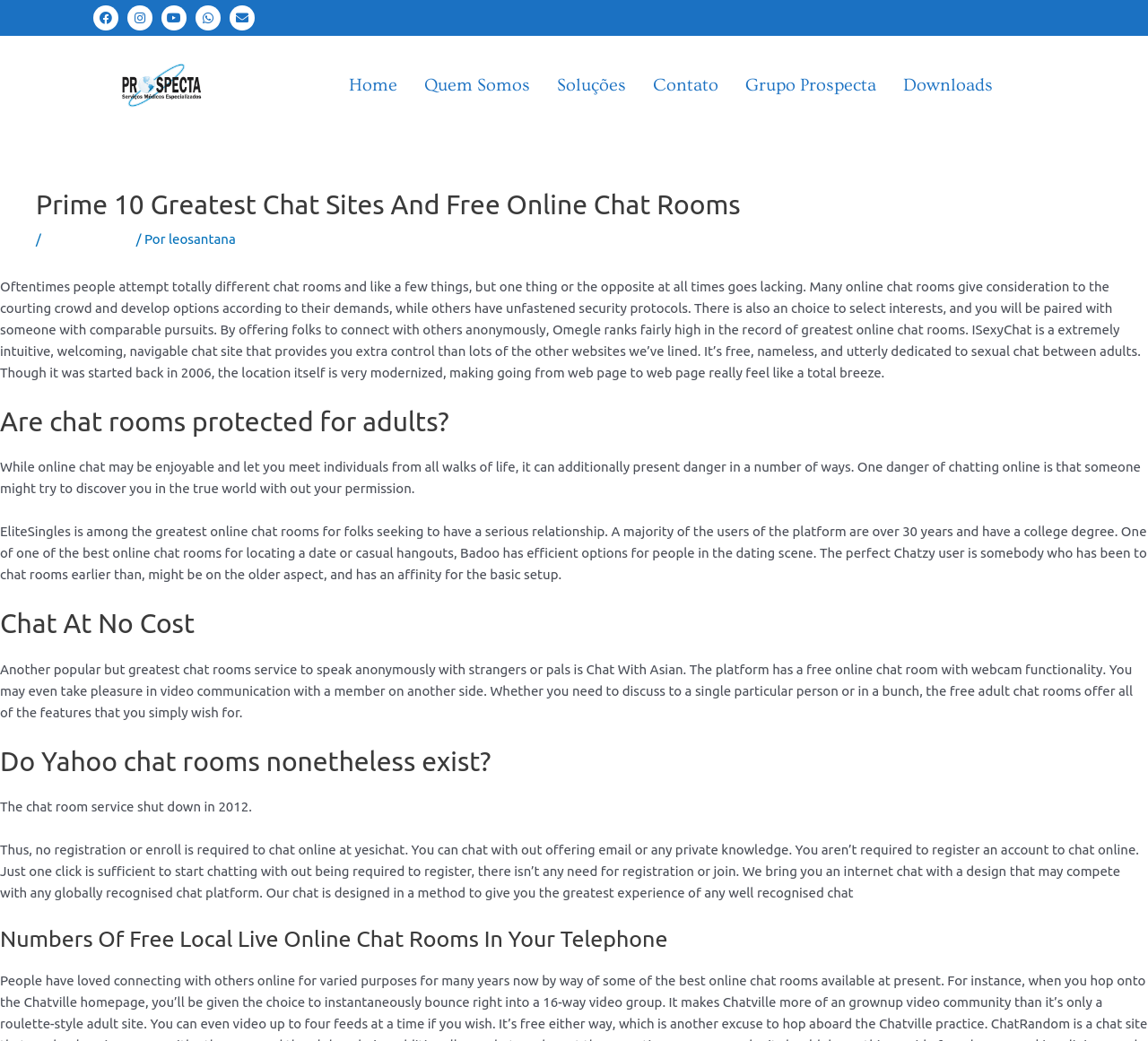Find the bounding box coordinates of the element's region that should be clicked in order to follow the given instruction: "Read about Prime 10 Greatest Chat Sites And Free Online Chat Rooms". The coordinates should consist of four float numbers between 0 and 1, i.e., [left, top, right, bottom].

[0.031, 0.181, 0.969, 0.212]